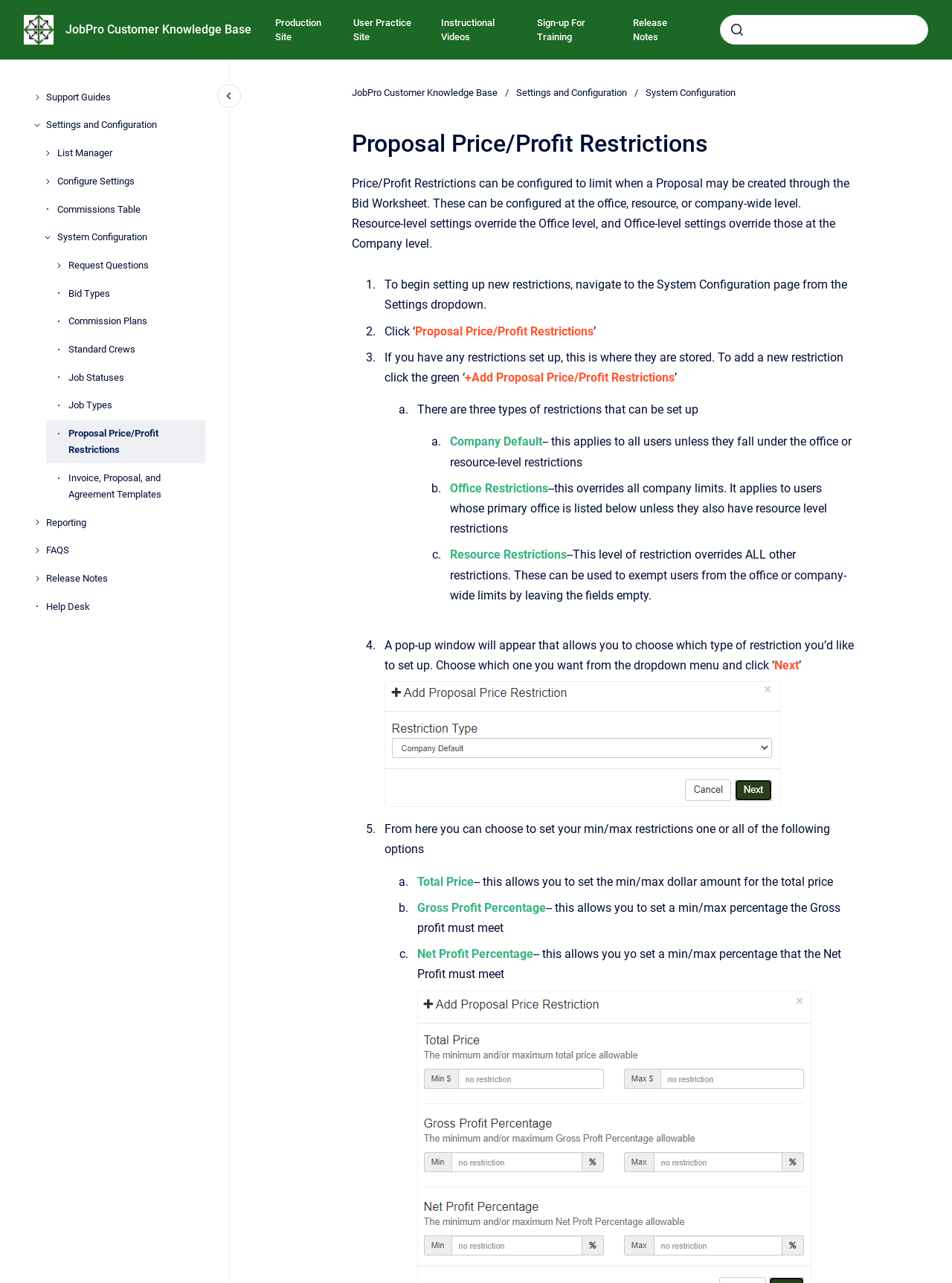What is the highest level of restriction?
Carefully analyze the image and provide a detailed answer to the question.

According to the webpage, Resource Restrictions override all other restrictions, including office and company-wide limits. These can be used to exempt users from the office or company-wide limits by leaving the fields empty.